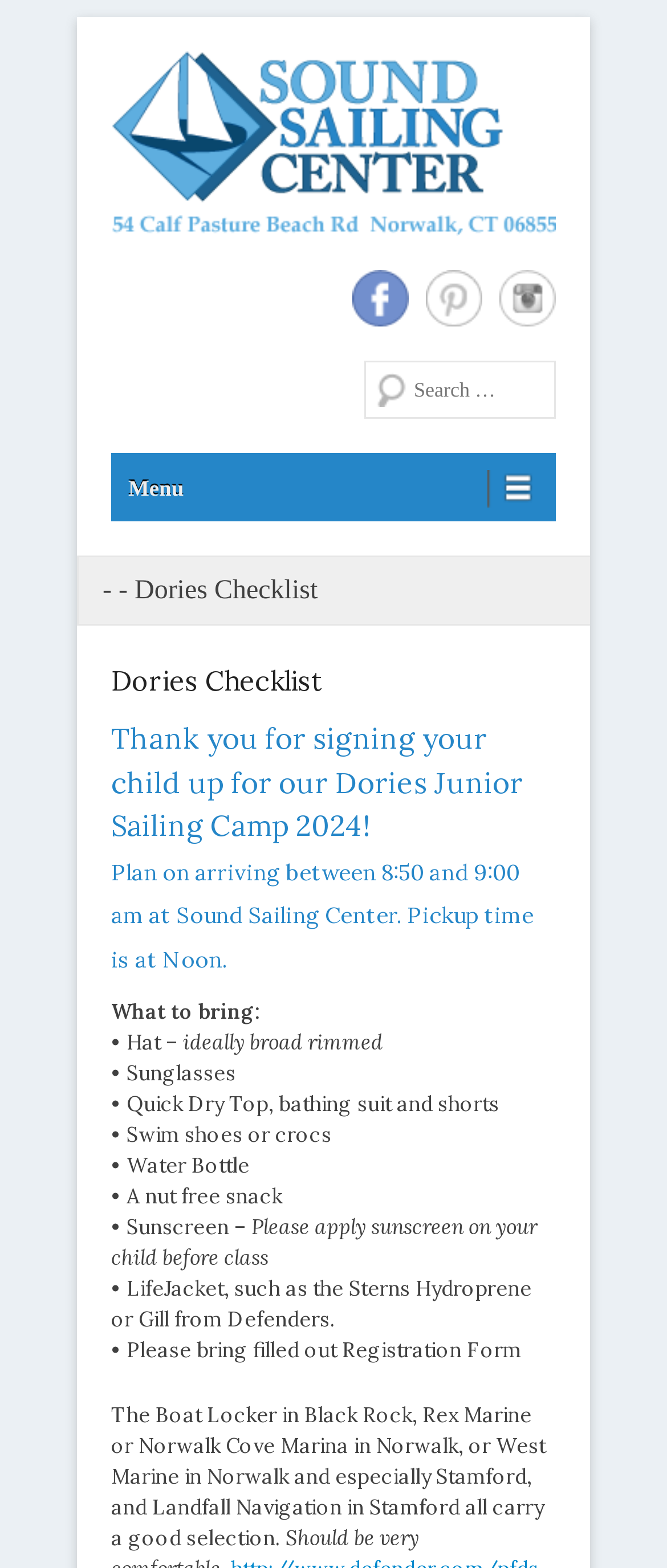Please determine the bounding box coordinates of the section I need to click to accomplish this instruction: "Click on Menu".

[0.167, 0.289, 0.833, 0.333]